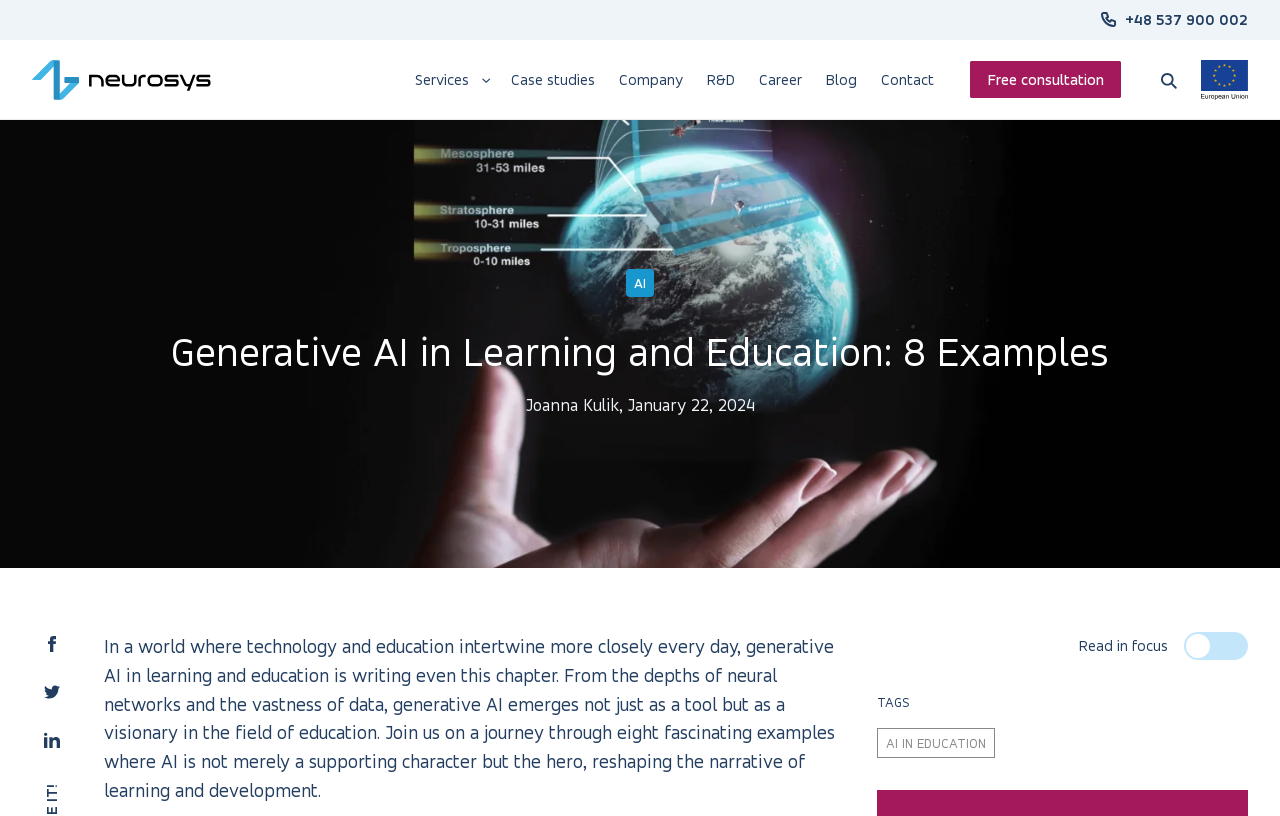What is the phone number in the top-right corner?
Using the image, provide a concise answer in one word or a short phrase.

+48 537 900 002